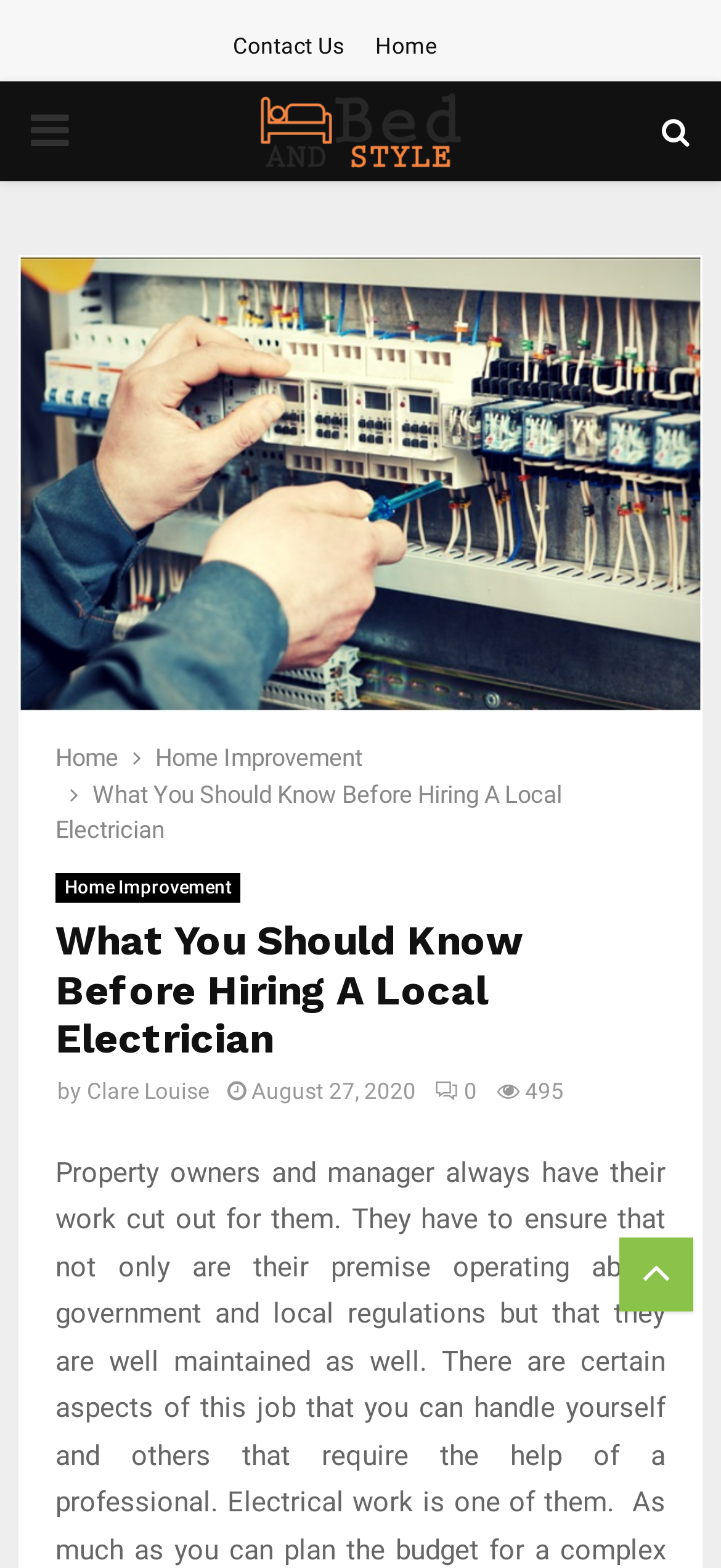Answer the following query with a single word or phrase:
What is the text on the top-left button?

PRIMARY MENU